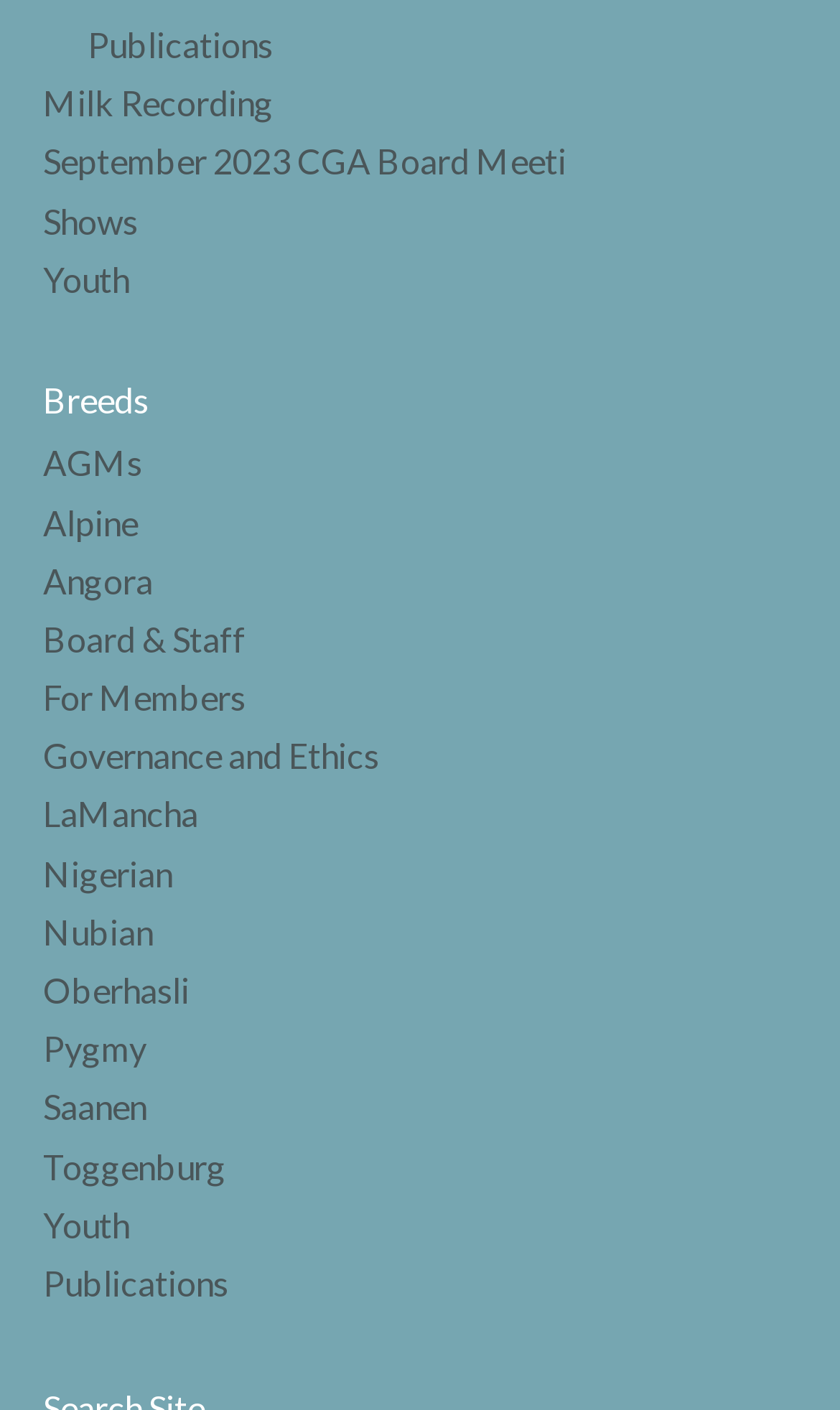Locate the bounding box coordinates of the UI element described by: "For Members". The bounding box coordinates should consist of four float numbers between 0 and 1, i.e., [left, top, right, bottom].

[0.051, 0.48, 0.292, 0.509]